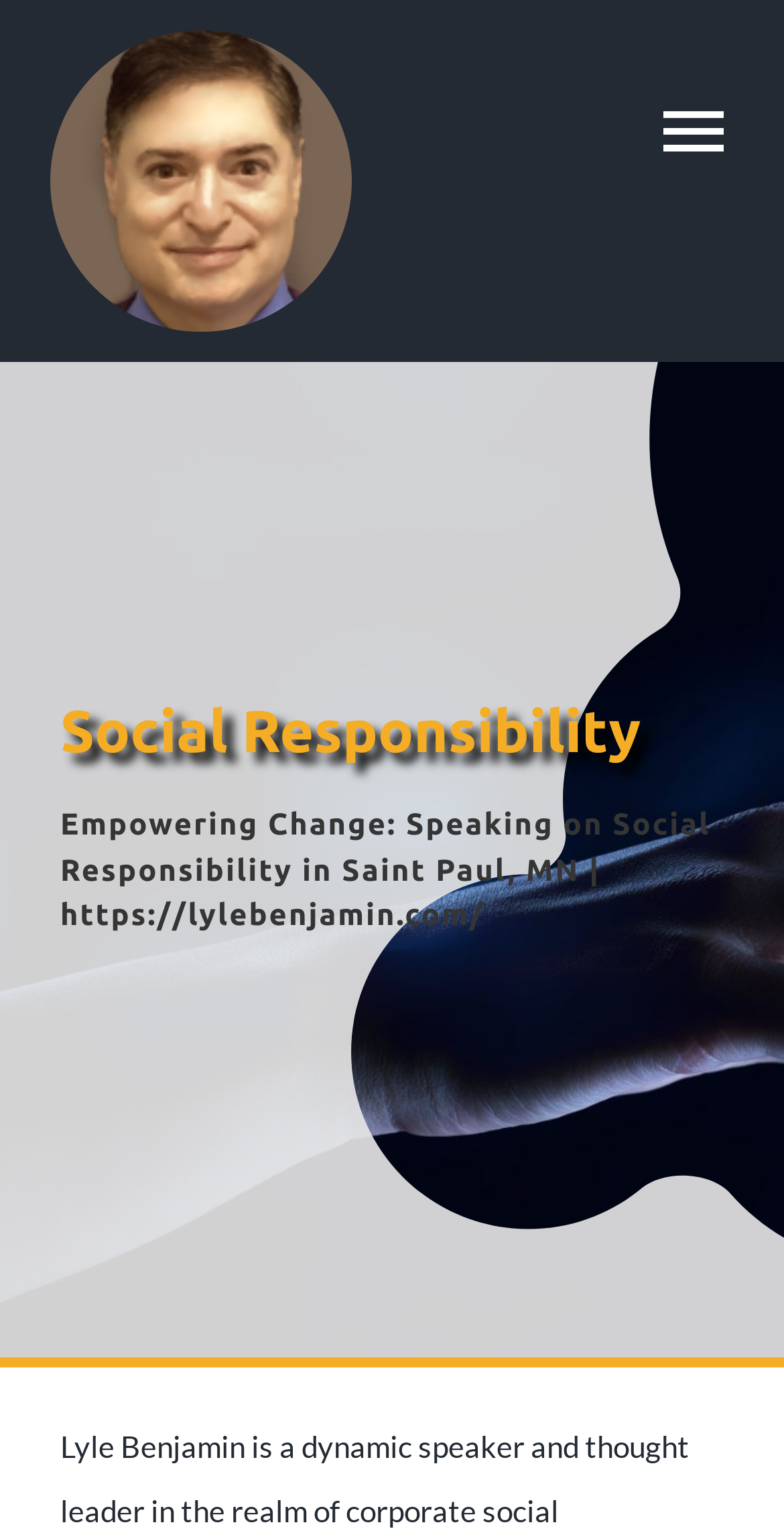Please determine the bounding box coordinates of the element's region to click in order to carry out the following instruction: "Read about Social Responsibility". The coordinates should be four float numbers between 0 and 1, i.e., [left, top, right, bottom].

[0.077, 0.457, 0.817, 0.498]